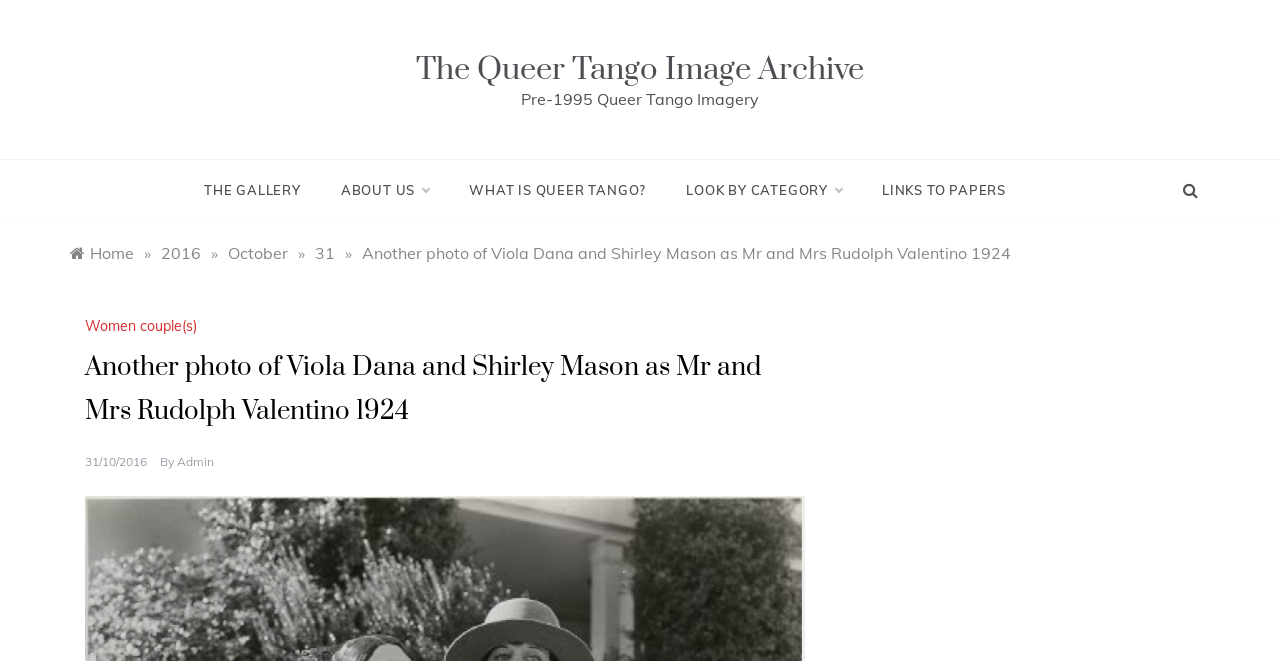Give a detailed account of the webpage's layout and content.

This webpage is about the Queer Tango Image Archive, with a focus on a specific image of Viola Dana and Shirley Mason as Mr. and Mrs. Rudolph Valentino in 1924. At the top of the page, there is a heading with the title of the archive, accompanied by a link to the archive's homepage. Below this, there is a static text element with the phrase "Pre-1995 Queer Tango Imagery".

The main navigation menu is located near the top of the page, with links to various sections such as "THE GALLERY", "ABOUT US", "WHAT IS QUEER TANGO?", "LOOK BY CATEGORY", and "LINKS TO PAPERS". These links are aligned horizontally and take up a significant portion of the top section of the page.

Below the navigation menu, there is a breadcrumbs navigation section, which displays the current page's location within the website's hierarchy. This section includes links to the homepage, the year 2016, the month of October, and the day 31, as well as a link to the current page.

The main content of the page is focused on the image of Viola Dana and Shirley Mason, with a heading that repeats the title of the image. There is also a link to a category called "Women couple(s)" and a link to the date the image was posted, October 31, 2016. Additionally, there is a byline that credits the post to "Admin".